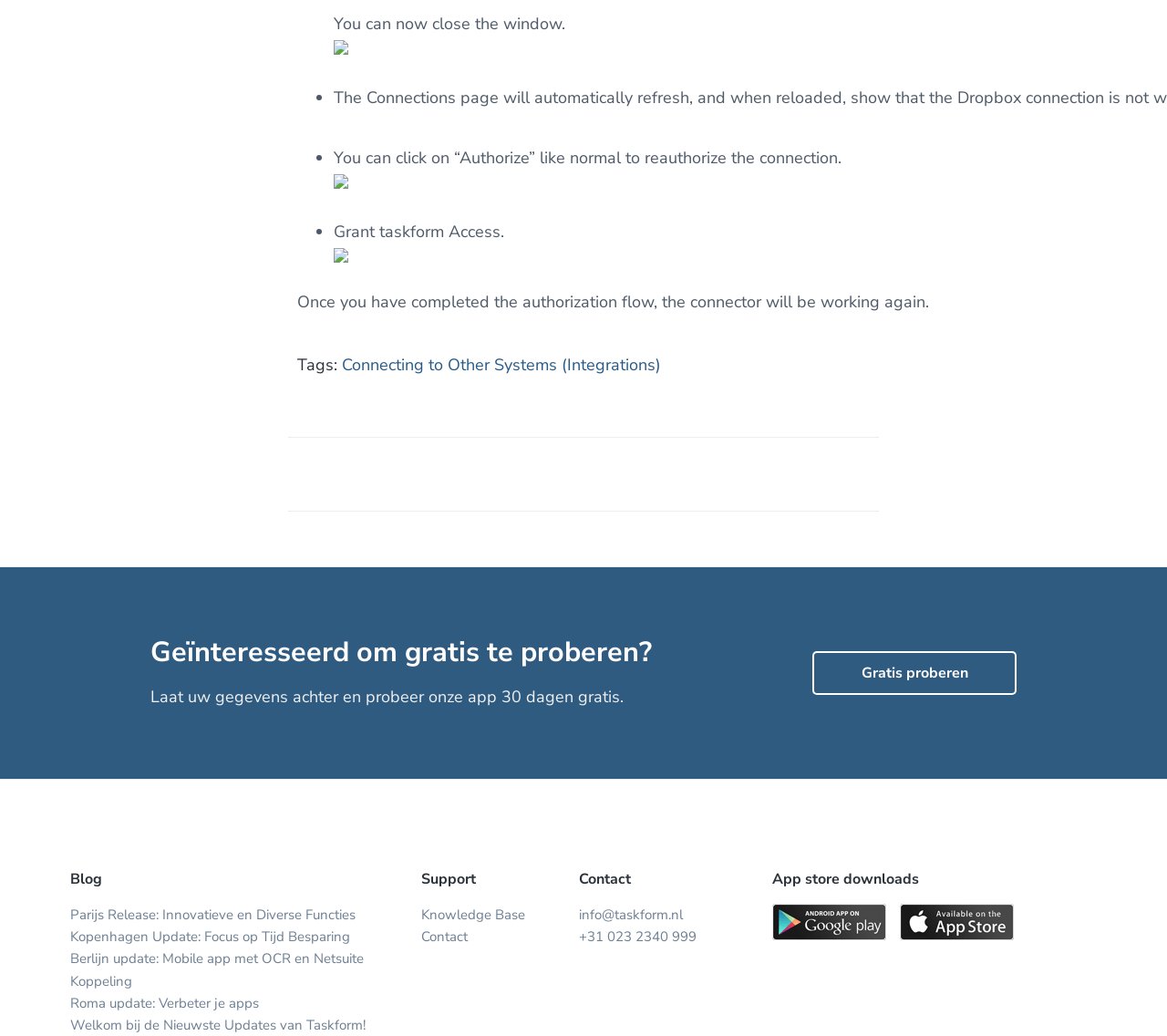Answer the question in a single word or phrase:
What is the connector's status after authorization?

Working again